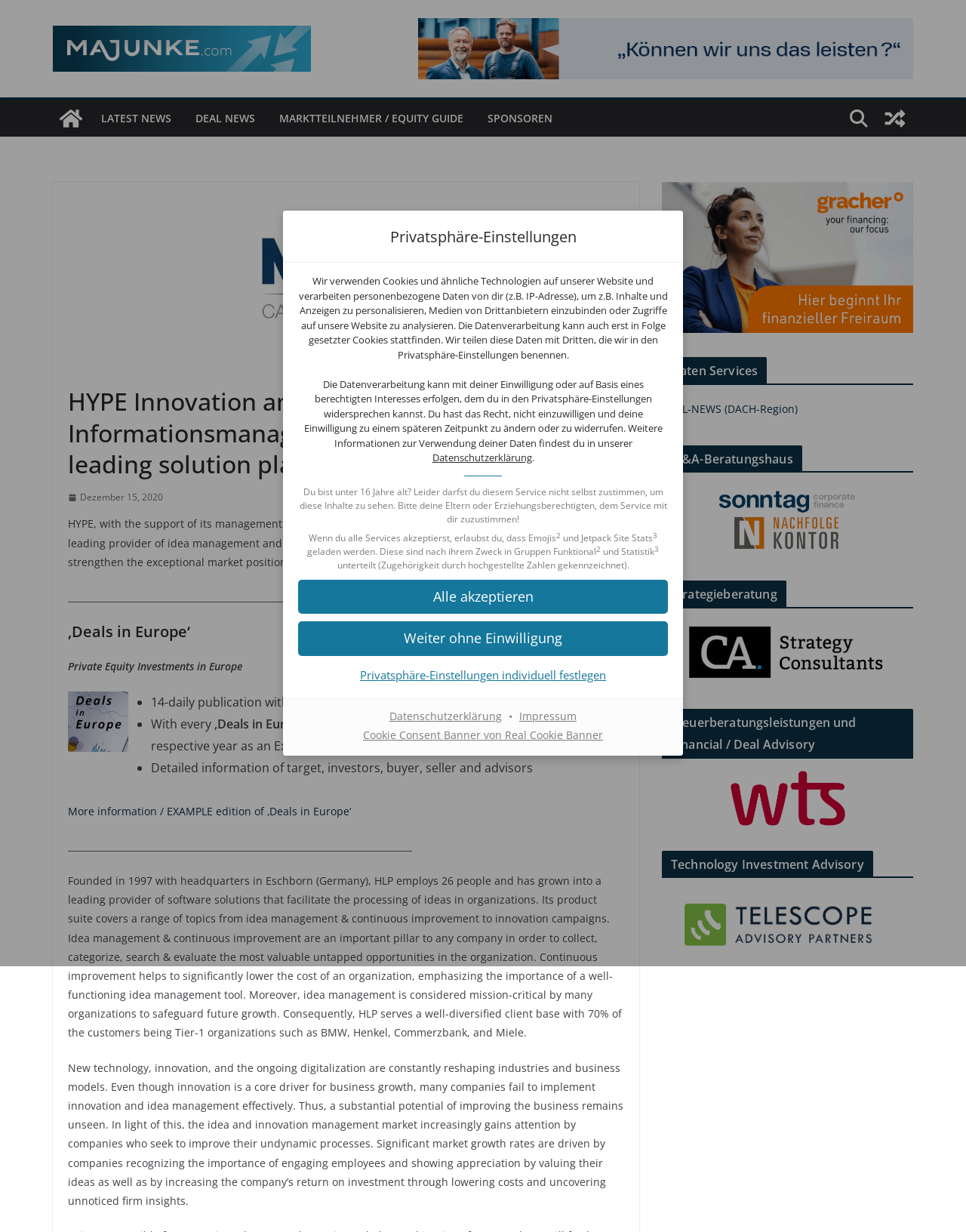Find and provide the bounding box coordinates for the UI element described with: "Marktteilnehmer / EQUITY GUIDE".

[0.289, 0.088, 0.48, 0.105]